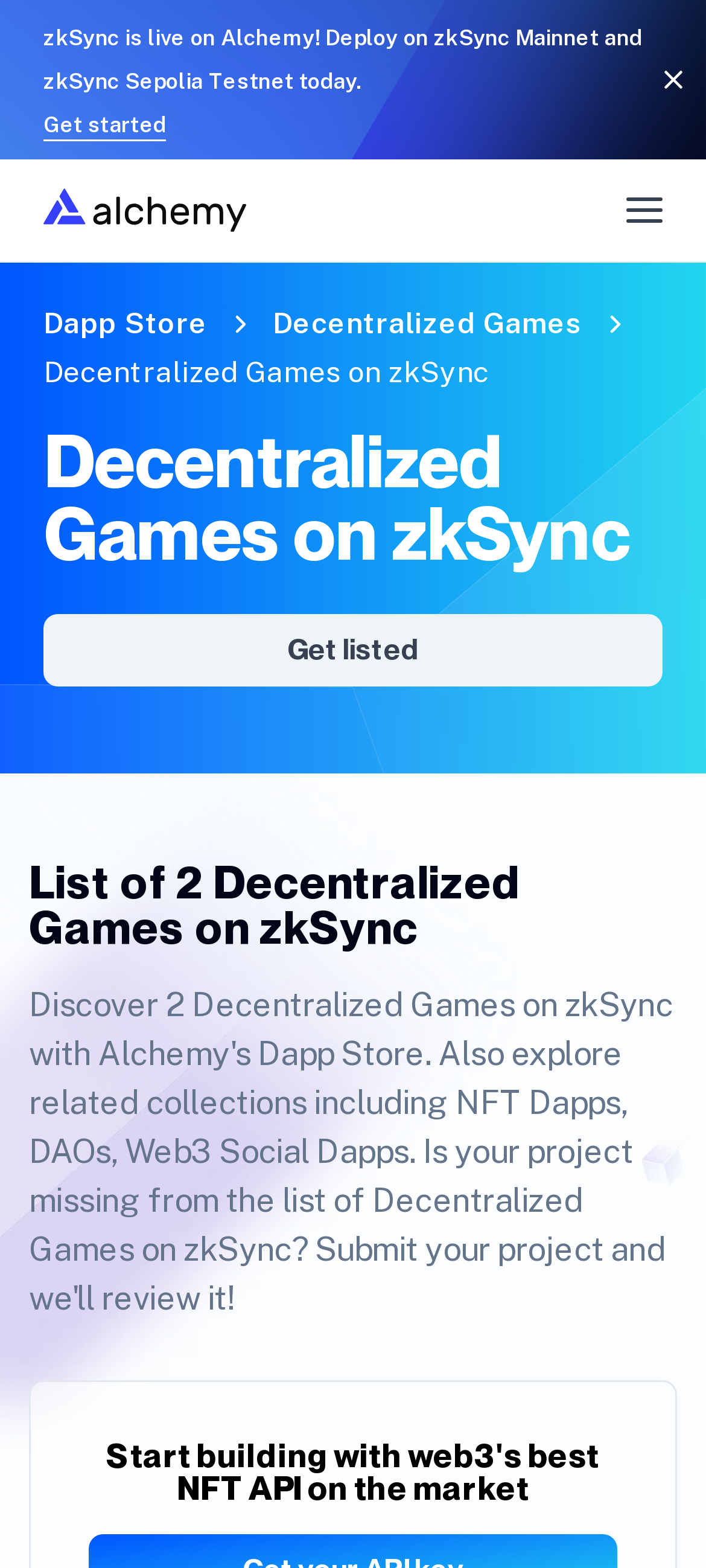How many case studies are listed?
Using the visual information, answer the question in a single word or phrase.

6